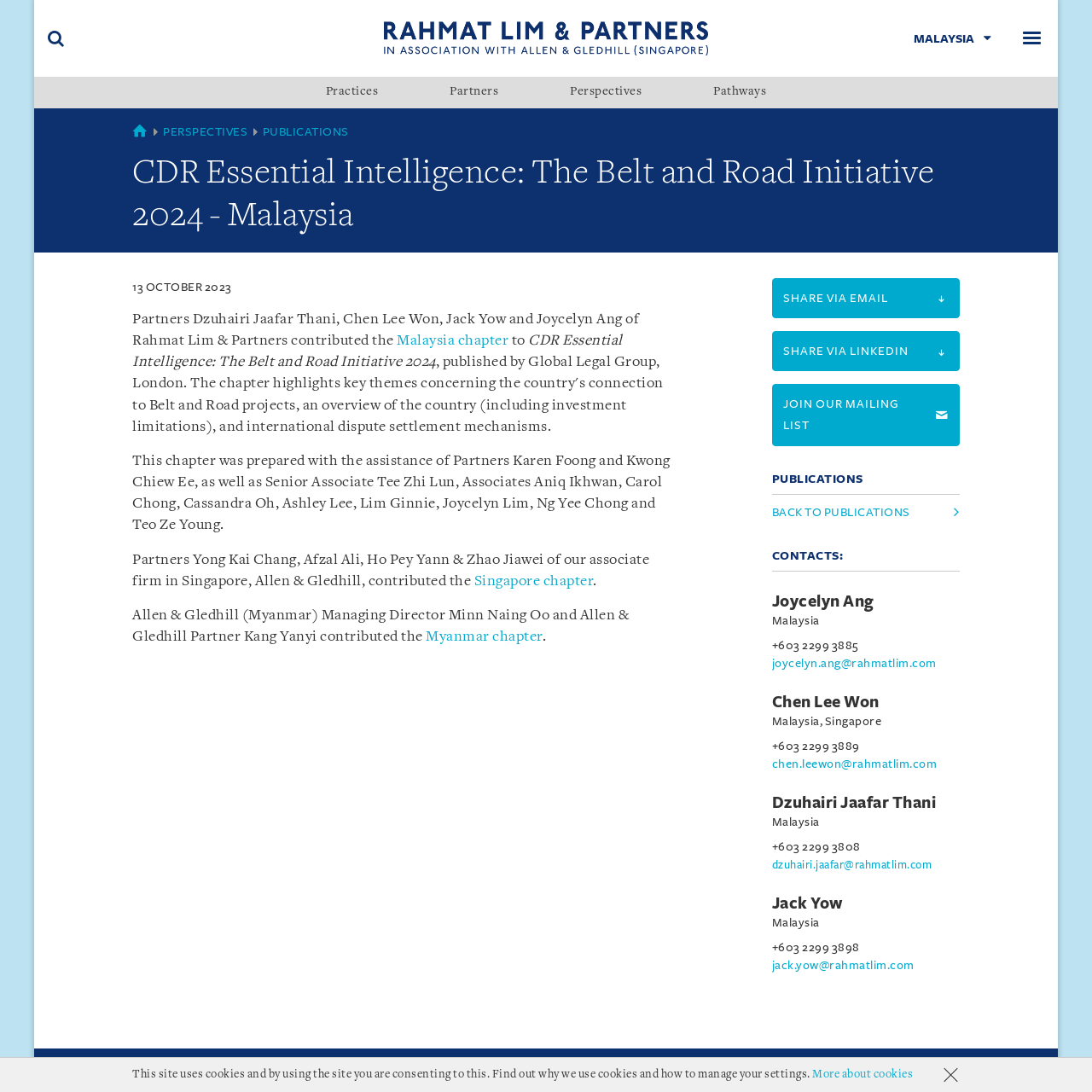Locate the headline of the webpage and generate its content.

CDR Essential Intelligence: The Belt and Road Initiative 2024 - Malaysia